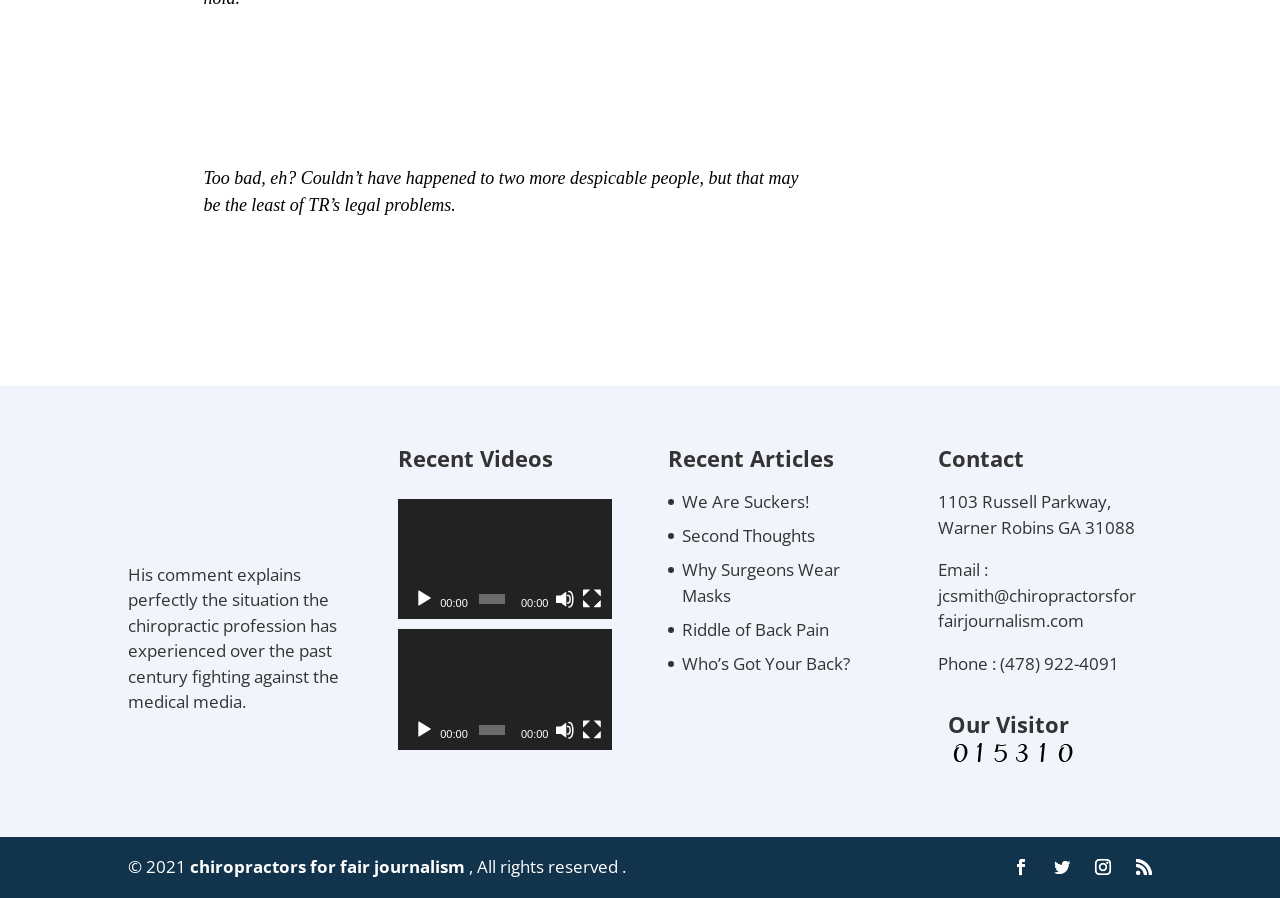Can you provide the bounding box coordinates for the element that should be clicked to implement the instruction: "View the second video in full screen"?

[0.454, 0.801, 0.47, 0.824]